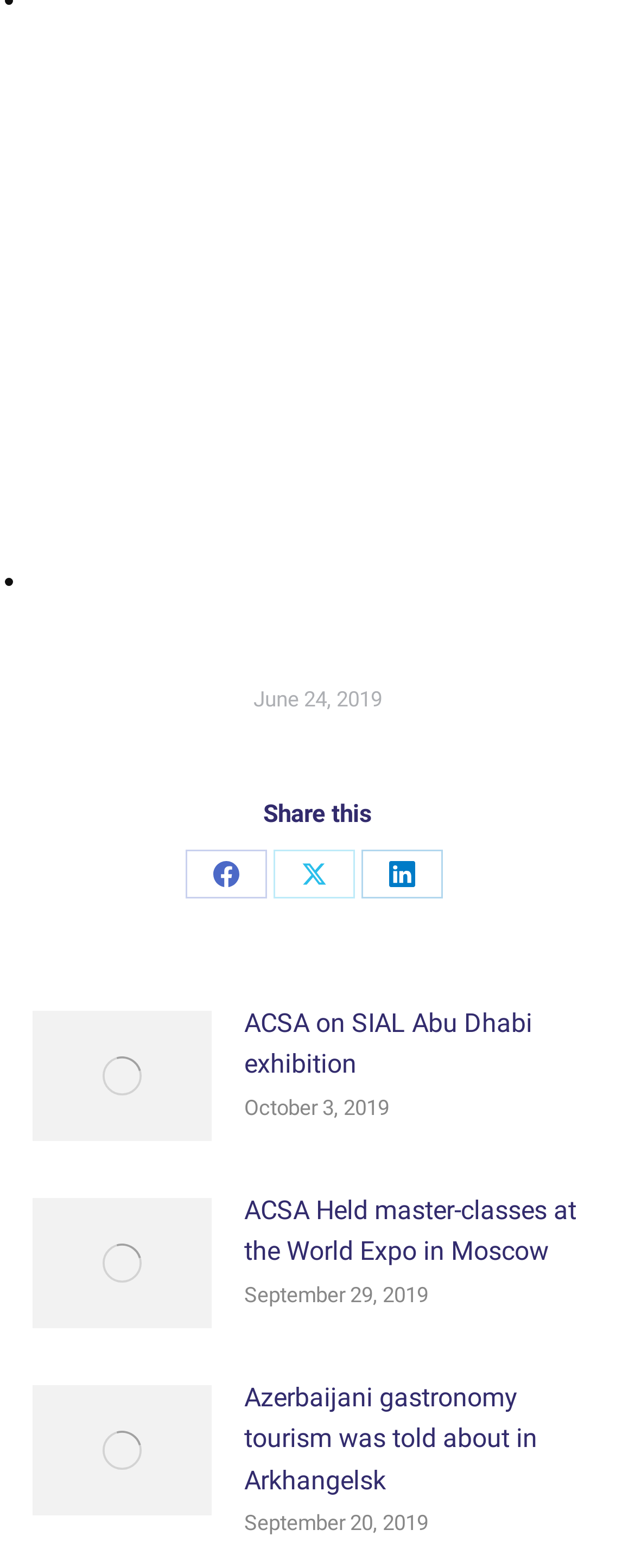Determine the bounding box coordinates of the UI element that matches the following description: "June 24, 2019". The coordinates should be four float numbers between 0 and 1 in the format [left, top, right, bottom].

[0.399, 0.437, 0.601, 0.456]